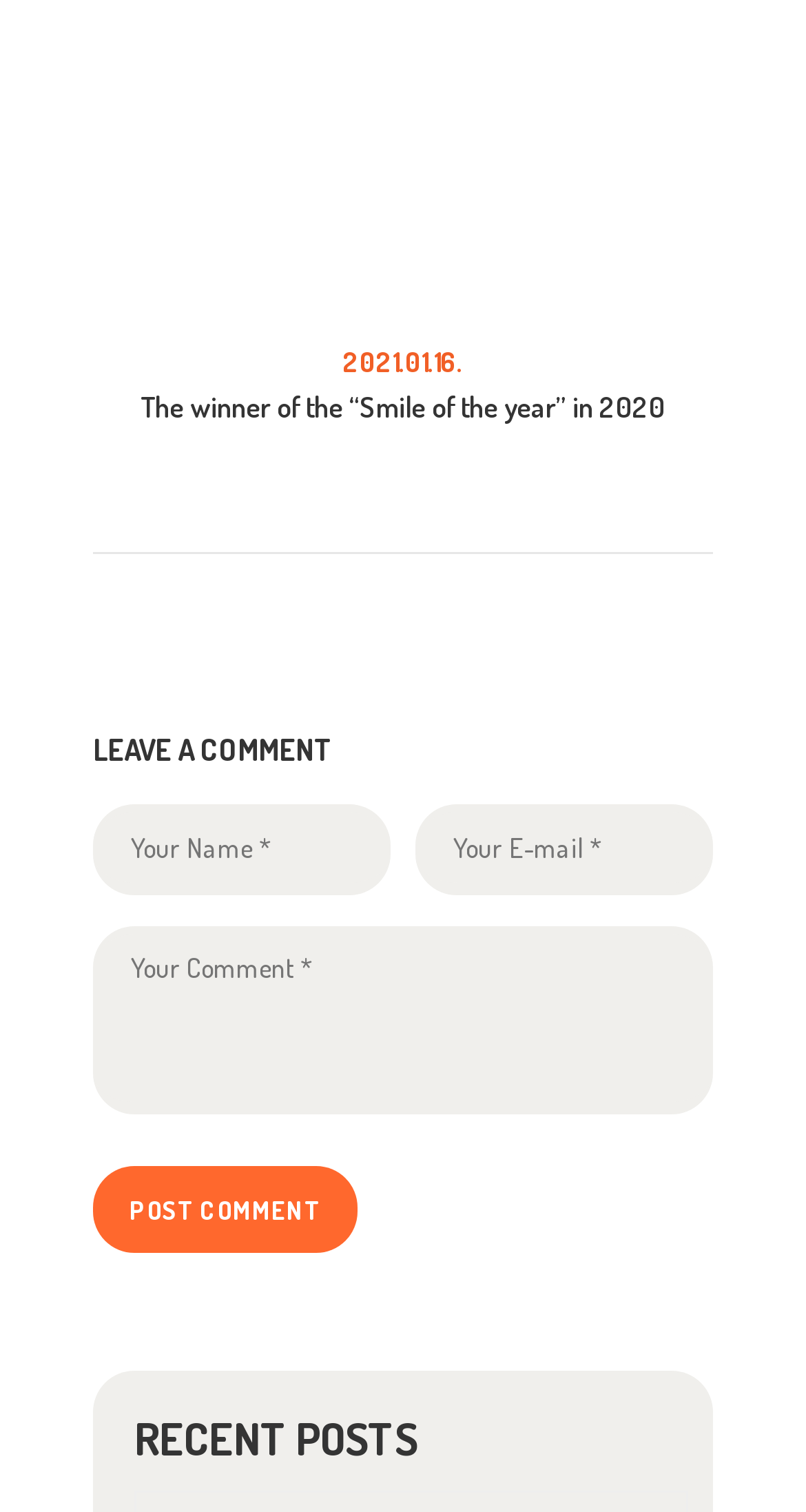Please specify the bounding box coordinates in the format (top-left x, top-left y, bottom-right x, bottom-right y), with all values as floating point numbers between 0 and 1. Identify the bounding box of the UI element described by: name="email" placeholder="Your E-mail *"

[0.515, 0.531, 0.885, 0.592]